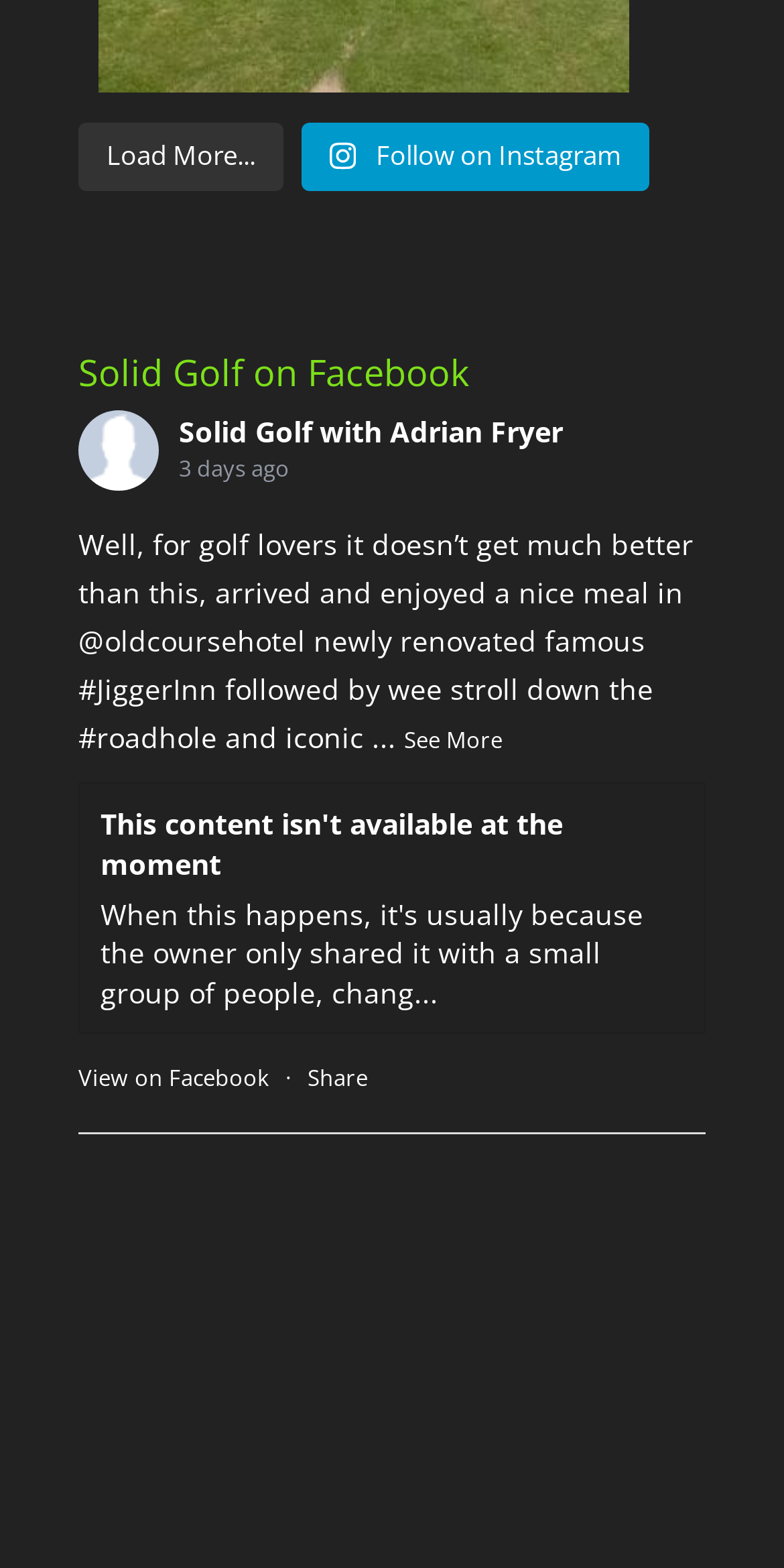Identify the bounding box coordinates for the region to click in order to carry out this instruction: "Follow on Instagram". Provide the coordinates using four float numbers between 0 and 1, formatted as [left, top, right, bottom].

[0.385, 0.078, 0.829, 0.121]